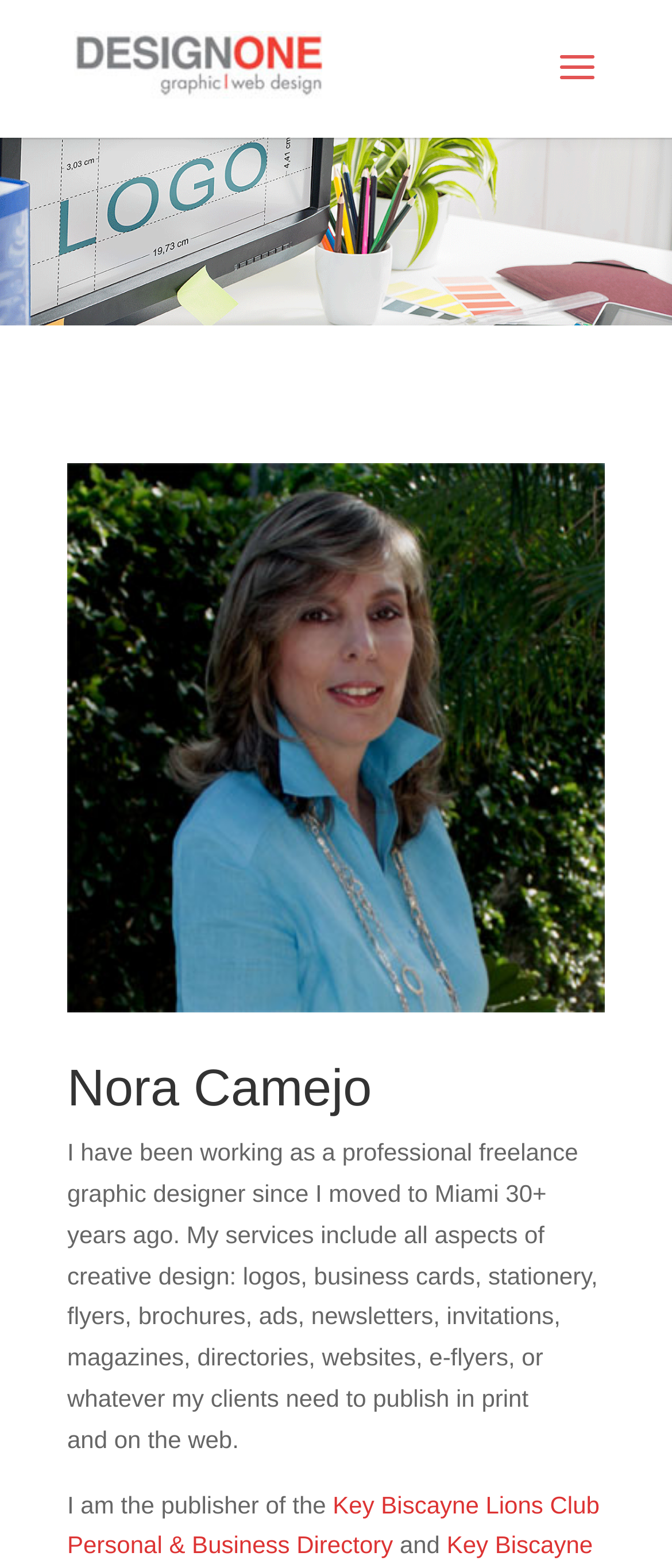How long has Nora Camejo been working as a graphic designer?
Please ensure your answer is as detailed and informative as possible.

The StaticText element with the bounding box coordinates [0.1, 0.726, 0.89, 0.927] mentions that Nora Camejo has been working as a professional freelance graphic designer for 30+ years since she moved to Miami.